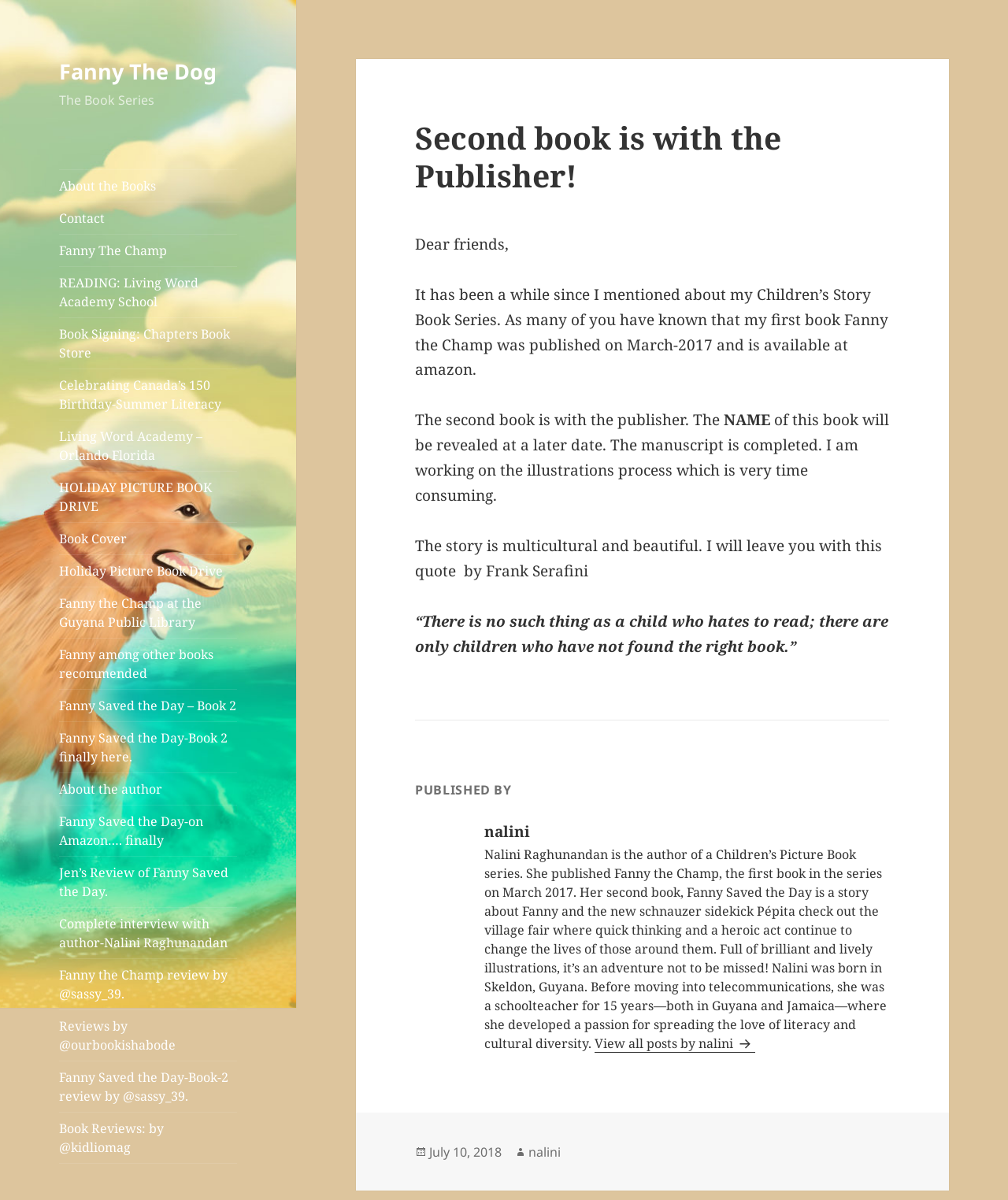Please specify the bounding box coordinates of the clickable section necessary to execute the following command: "Check the published date of the post".

[0.426, 0.953, 0.498, 0.968]